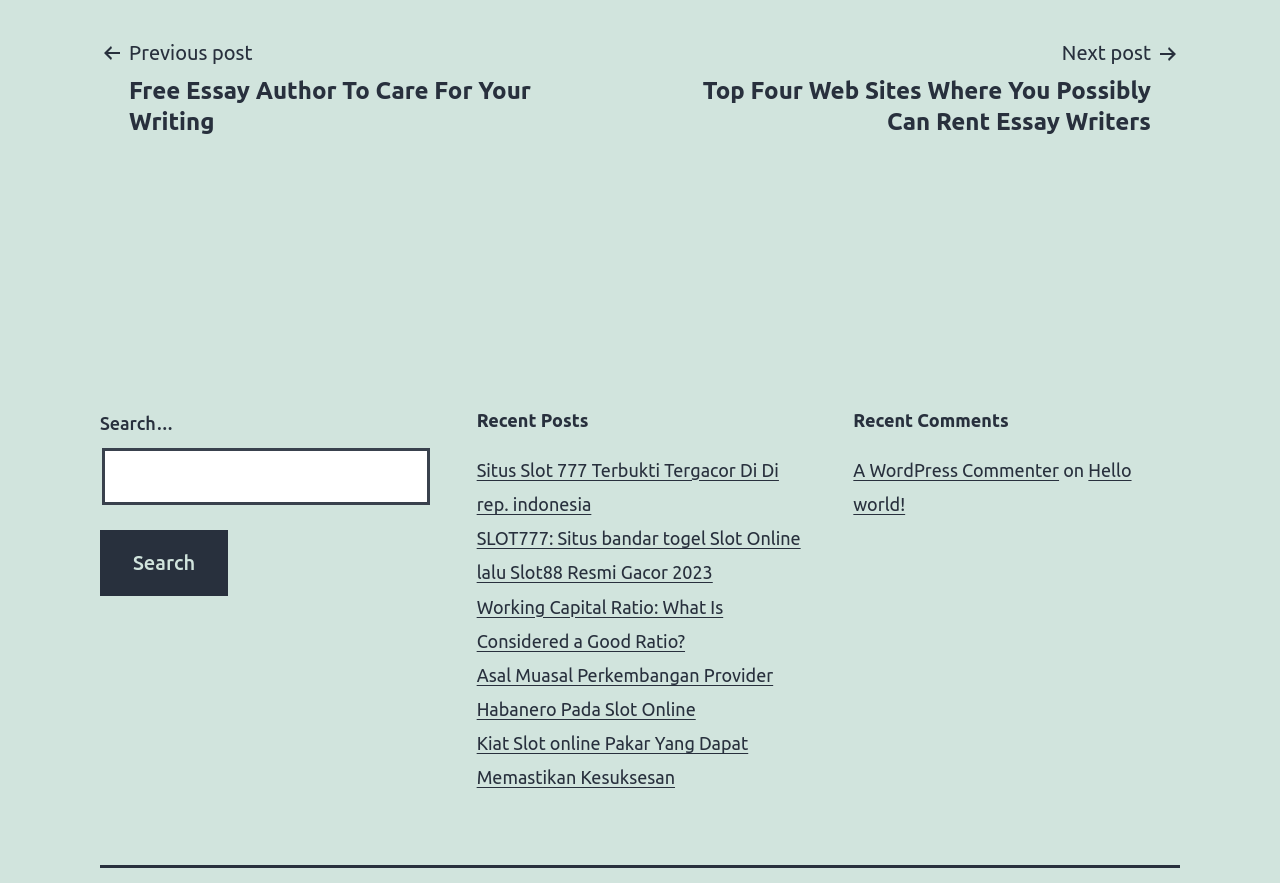Identify the bounding box coordinates of the area that should be clicked in order to complete the given instruction: "Check recent comments". The bounding box coordinates should be four float numbers between 0 and 1, i.e., [left, top, right, bottom].

[0.667, 0.521, 0.827, 0.543]